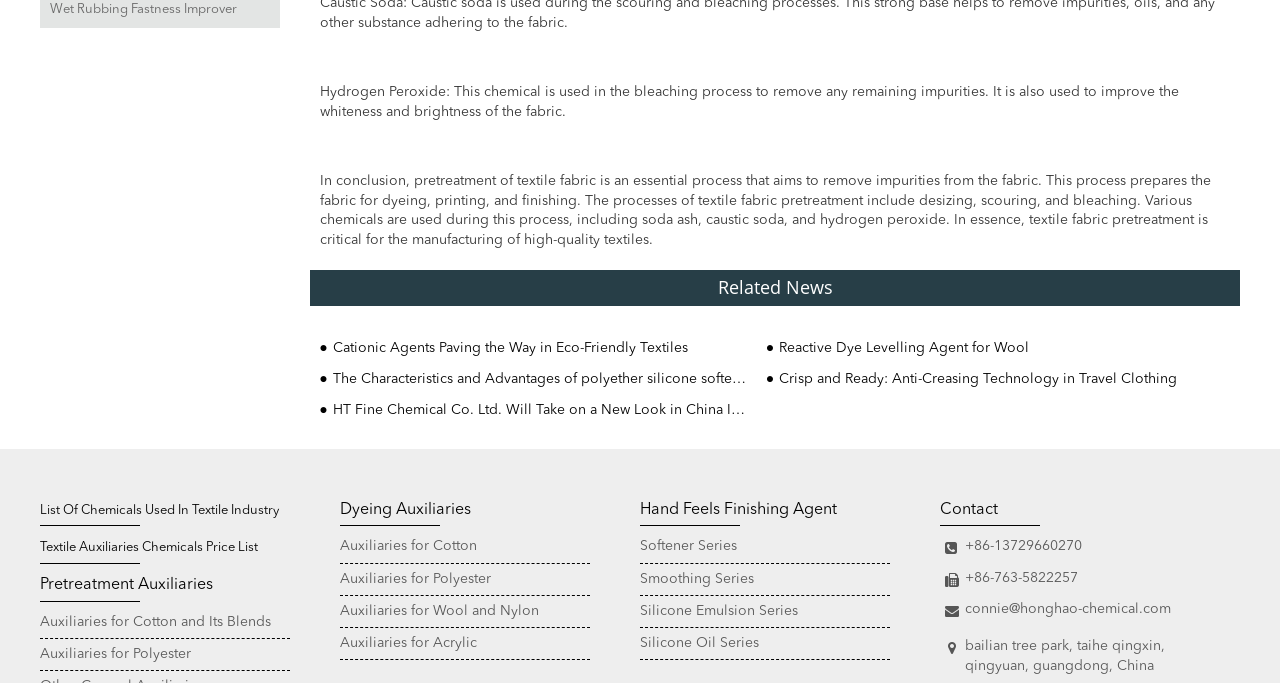What is the topic of the article with the heading 'Cationic Agents Paving the Way in Eco-Friendly Textiles'?
Refer to the image and give a detailed answer to the query.

The heading element with ID 519 has the text 'Cationic Agents Paving the Way in Eco-Friendly Textiles', which suggests that the article is about eco-friendly textiles.